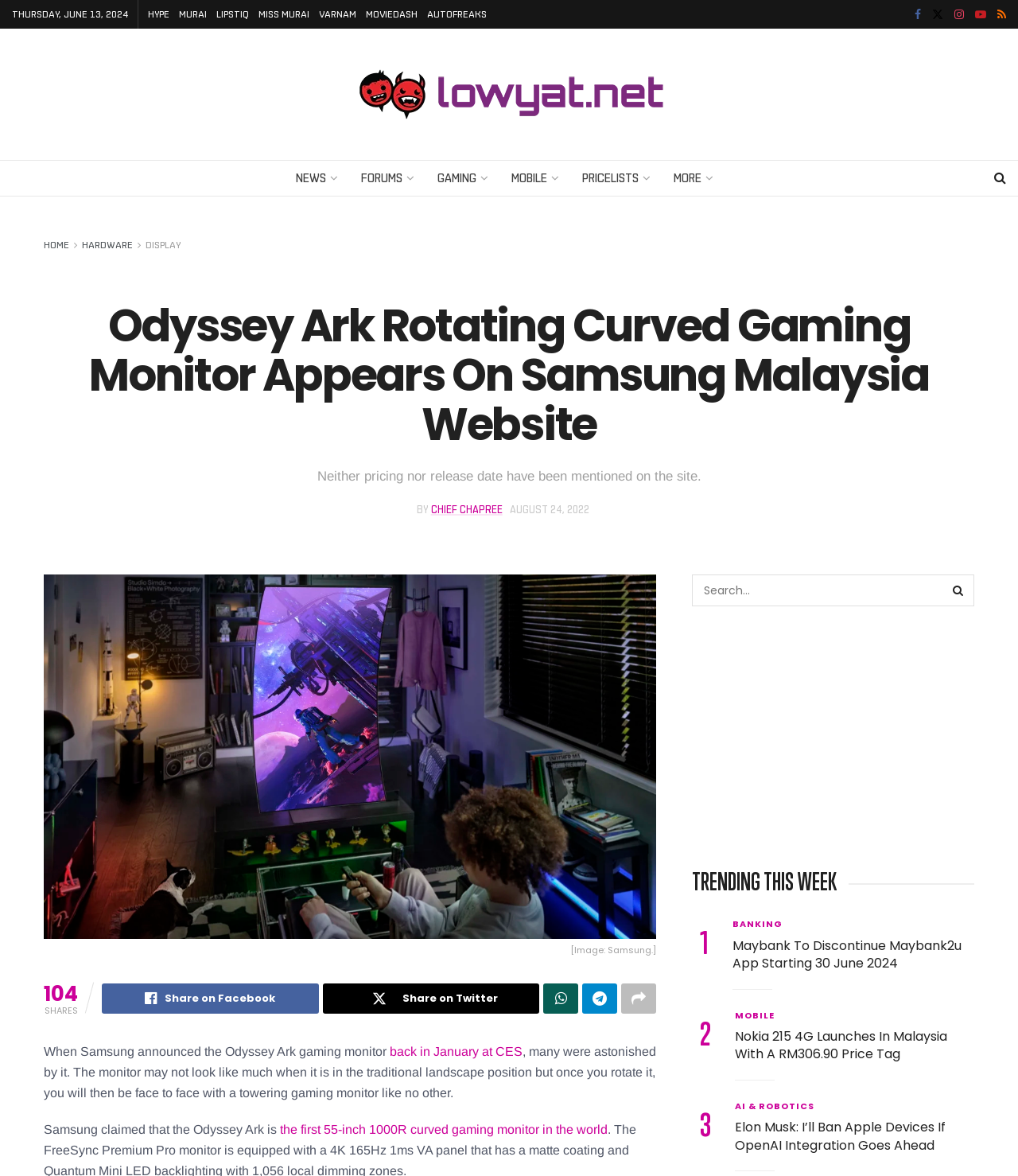Please predict the bounding box coordinates of the element's region where a click is necessary to complete the following instruction: "Click on the 'GAMING' link". The coordinates should be represented by four float numbers between 0 and 1, i.e., [left, top, right, bottom].

[0.417, 0.137, 0.489, 0.166]